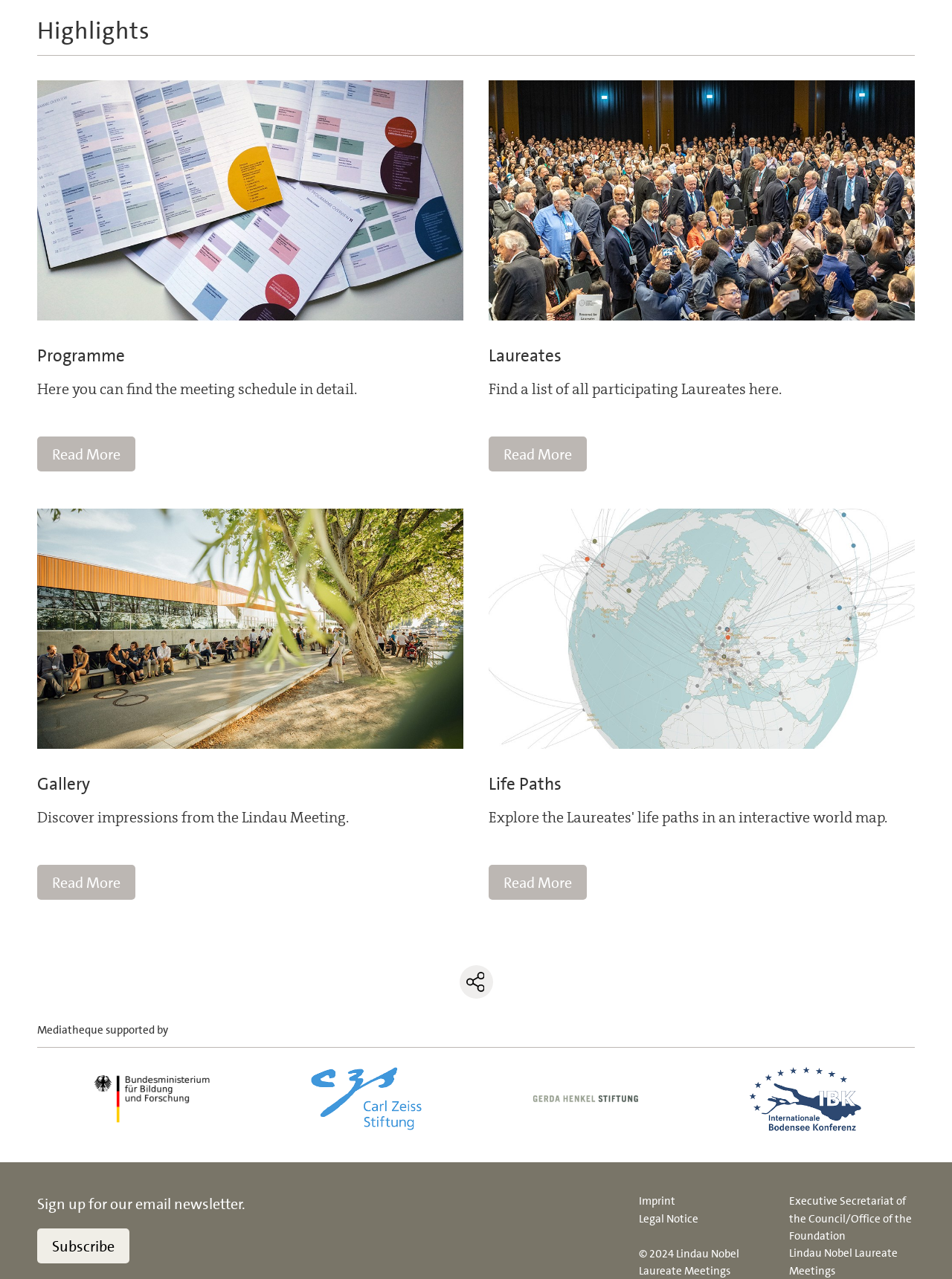From the webpage screenshot, predict the bounding box coordinates (top-left x, top-left y, bottom-right x, bottom-right y) for the UI element described here: parent_node: Life Paths

[0.513, 0.398, 0.961, 0.585]